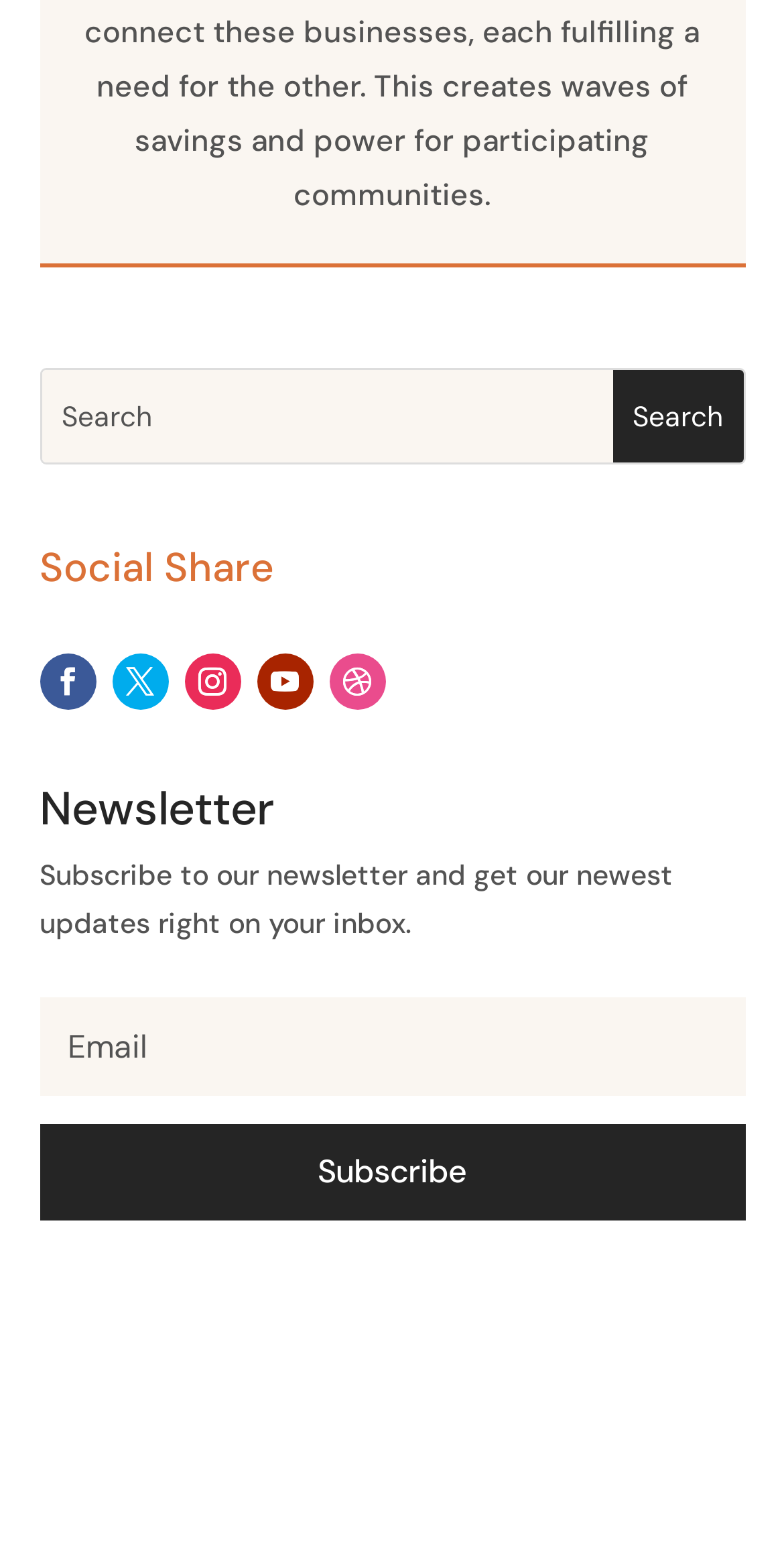What is the section below the social media links about?
Kindly answer the question with as much detail as you can.

The section below the social media links has a heading 'Newsletter' and contains a static text and a textbox, indicating that it is about subscribing to the newsletter.